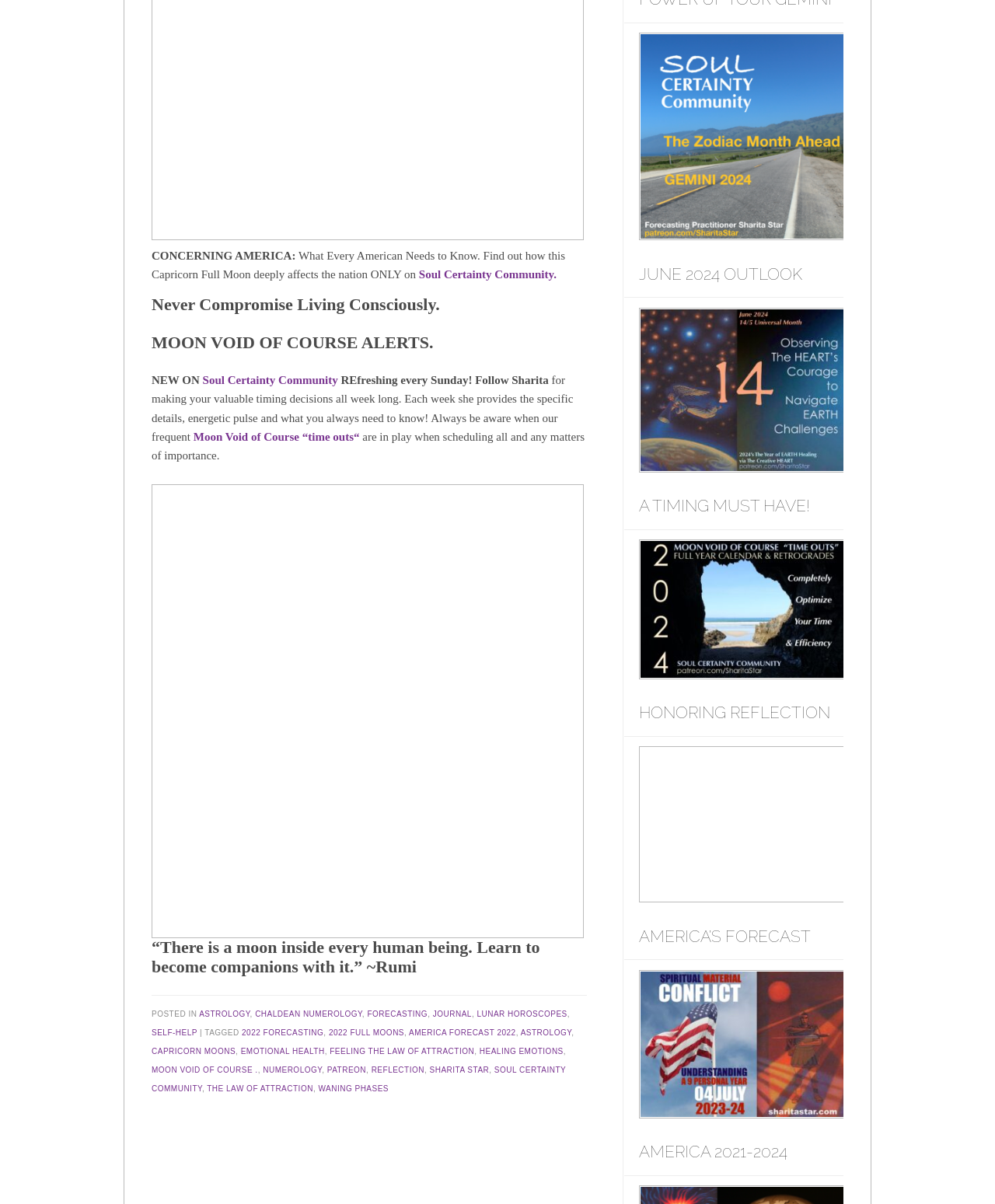Please pinpoint the bounding box coordinates for the region I should click to adhere to this instruction: "Follow Sharita on 'Soul Certainty Community'".

[0.204, 0.311, 0.343, 0.321]